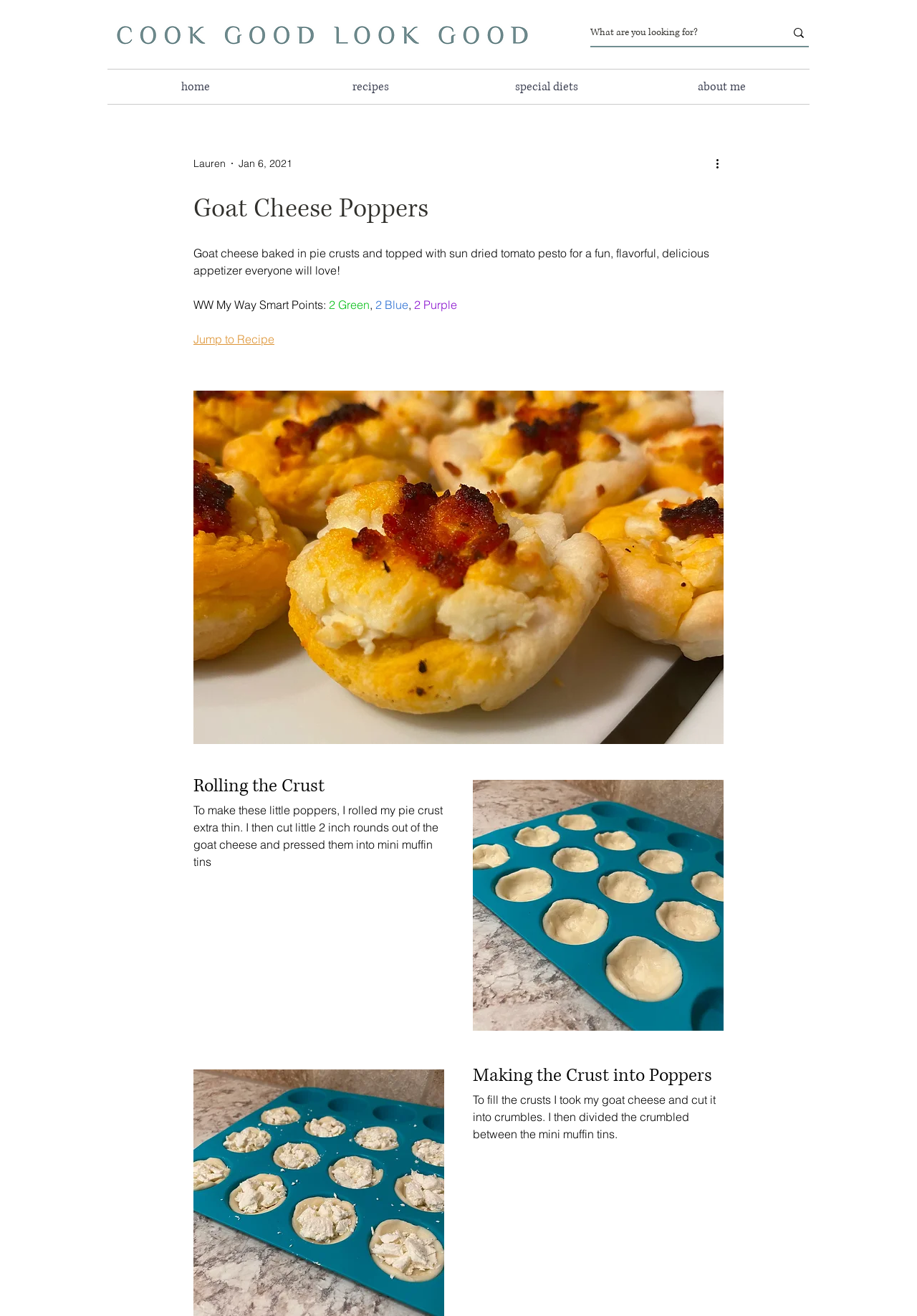Answer succinctly with a single word or phrase:
What is the last step in making the crust into poppers?

Divide the crumbled goat cheese between the mini muffin tins